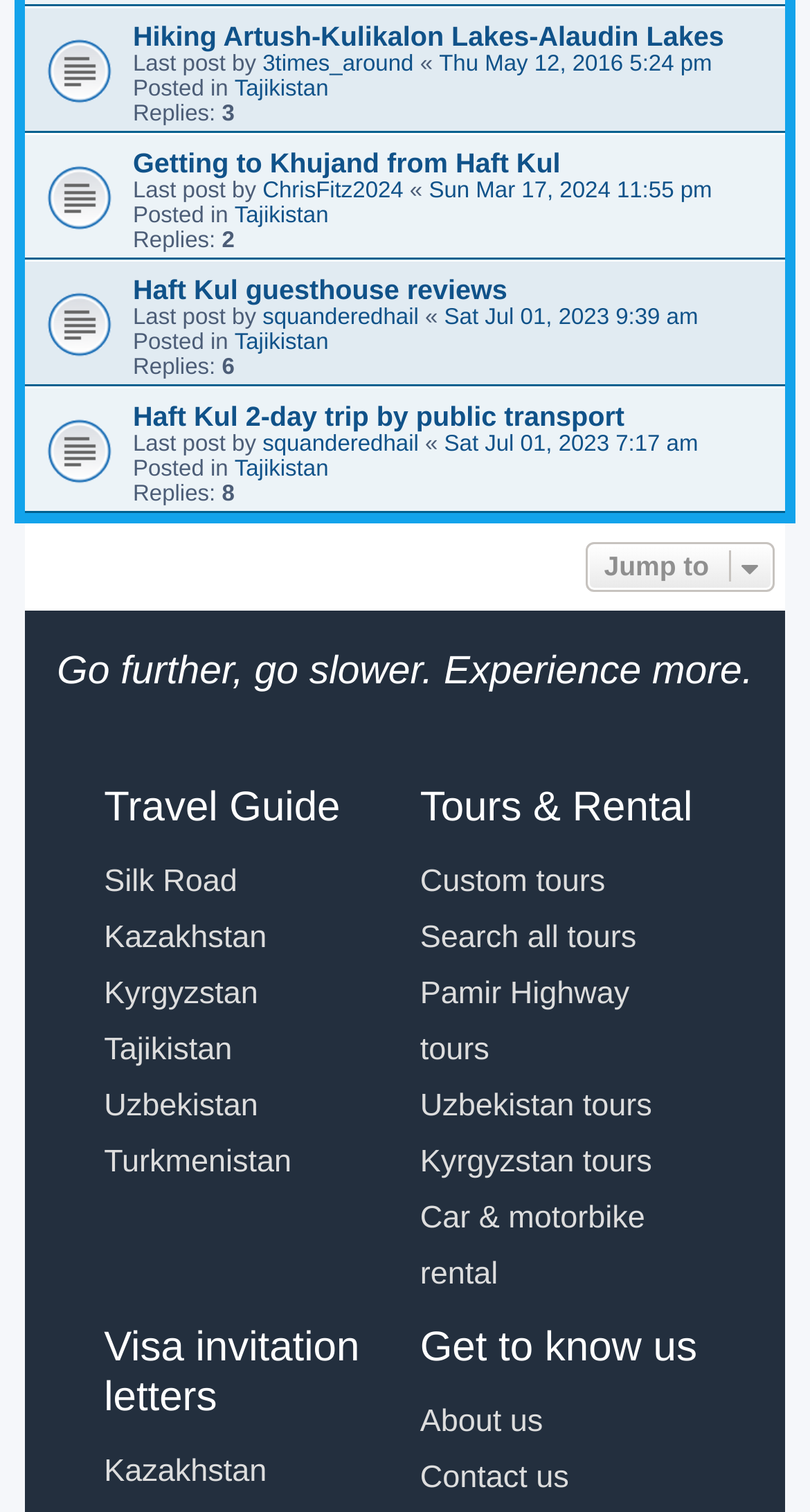Using the provided description Search all tours, find the bounding box coordinates for the UI element. Provide the coordinates in (top-left x, top-left y, bottom-right x, bottom-right y) format, ensuring all values are between 0 and 1.

[0.519, 0.601, 0.786, 0.638]